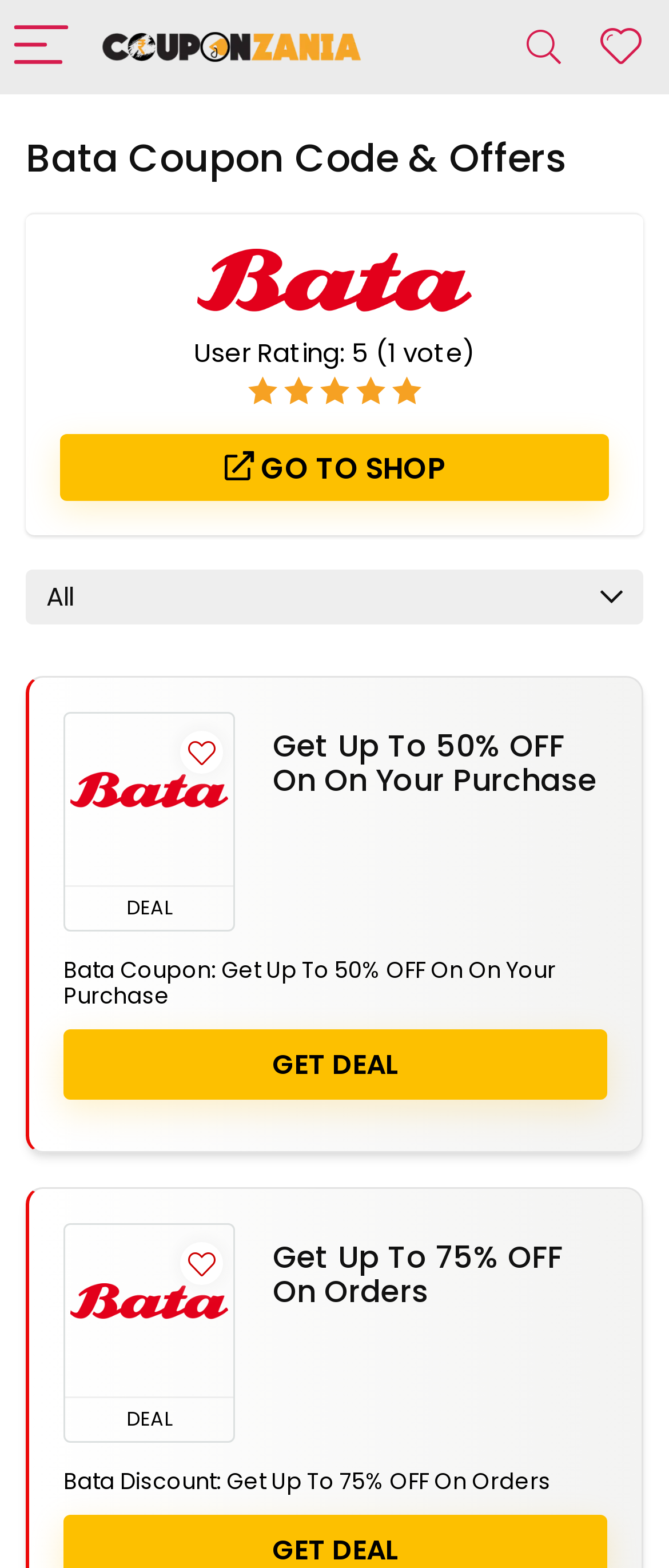Answer the question with a single word or phrase: 
How many deals are listed on the page?

2